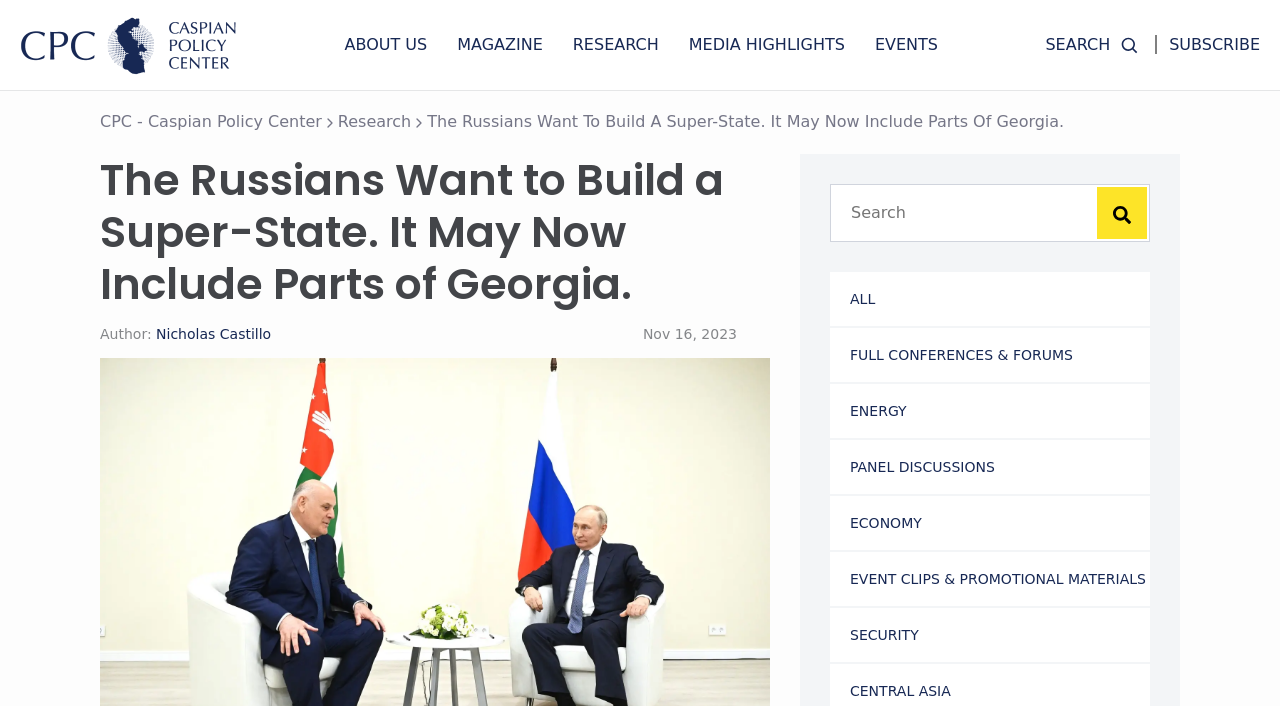Identify the bounding box coordinates of the clickable region necessary to fulfill the following instruction: "Visit the Mississauga office page". The bounding box coordinates should be four float numbers between 0 and 1, i.e., [left, top, right, bottom].

None